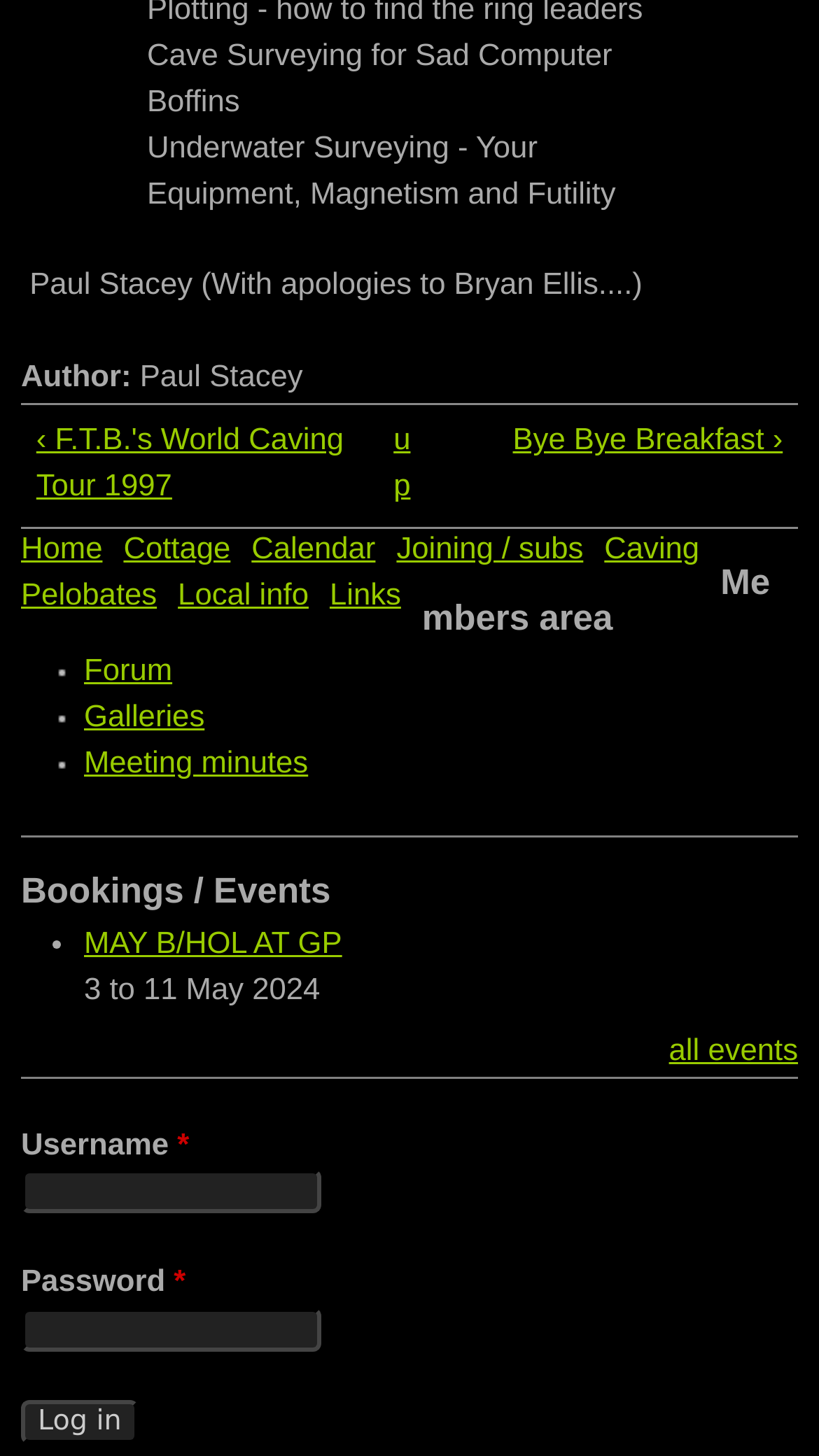Give a one-word or short-phrase answer to the following question: 
How many links are there in the 'Members area' section?

3